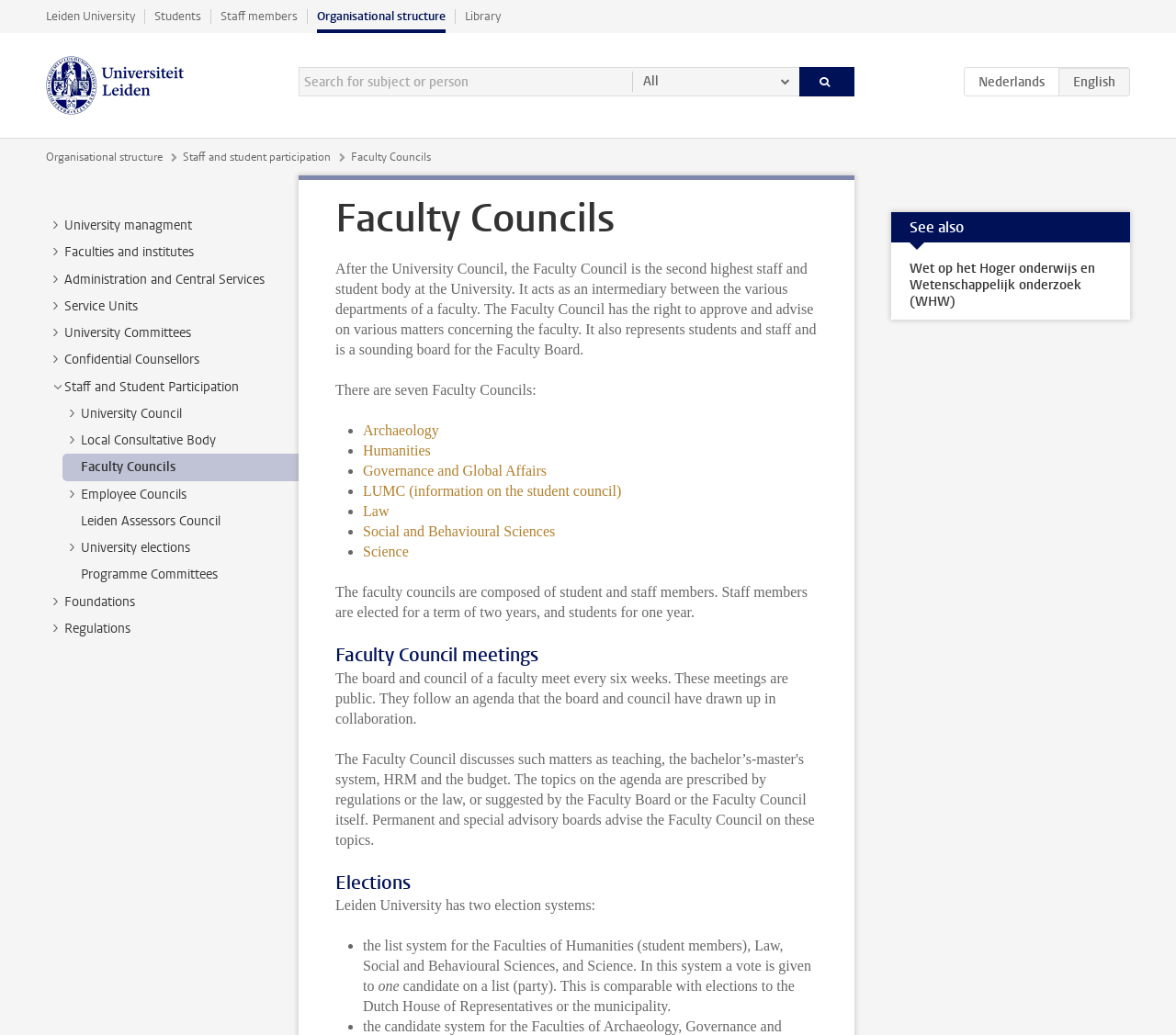Specify the bounding box coordinates of the area to click in order to execute this command: 'Learn about Leiden University'. The coordinates should consist of four float numbers ranging from 0 to 1, and should be formatted as [left, top, right, bottom].

[0.039, 0.009, 0.115, 0.023]